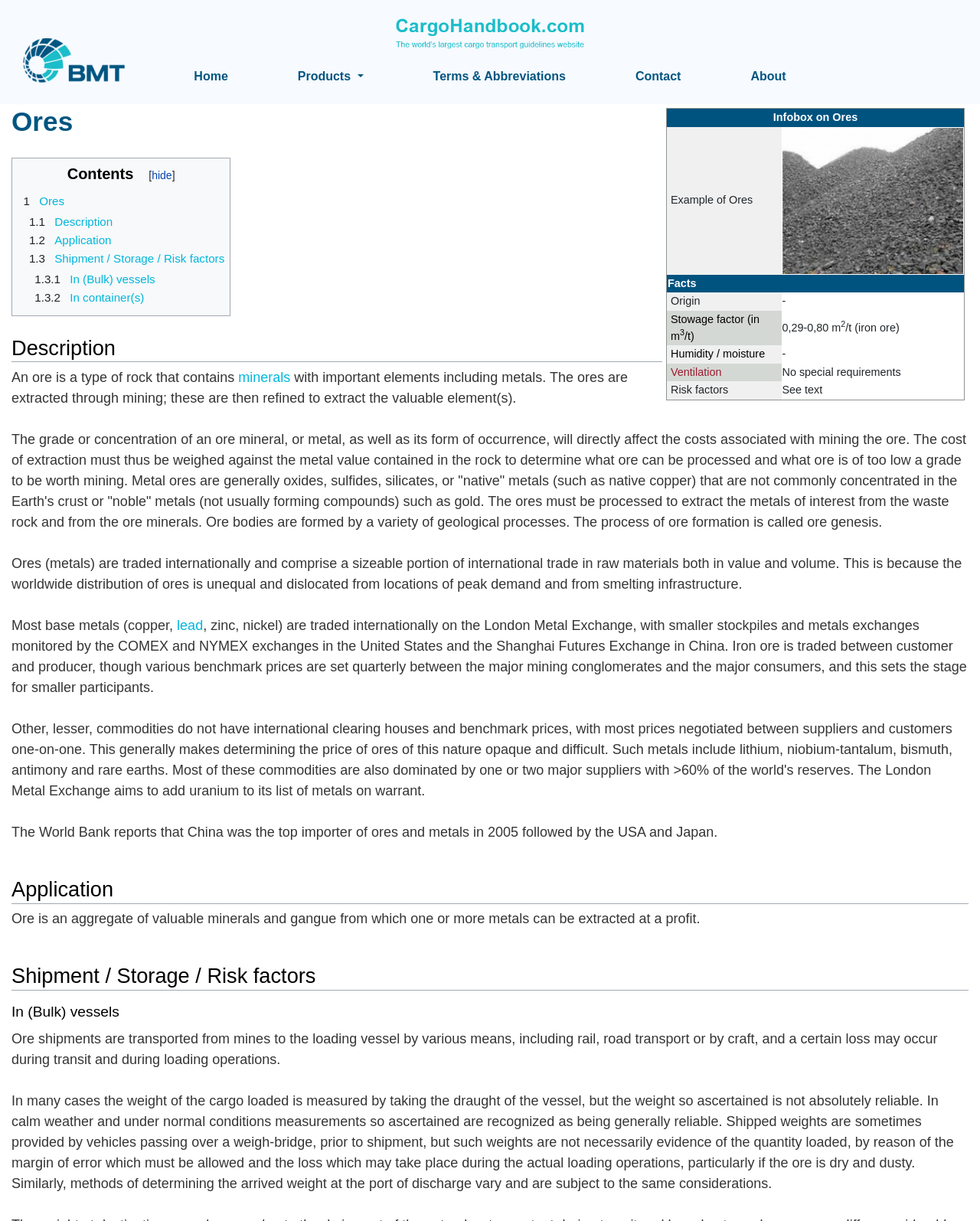Determine the bounding box coordinates of the clickable region to carry out the instruction: "Go to the 'About' page".

[0.766, 0.055, 0.802, 0.07]